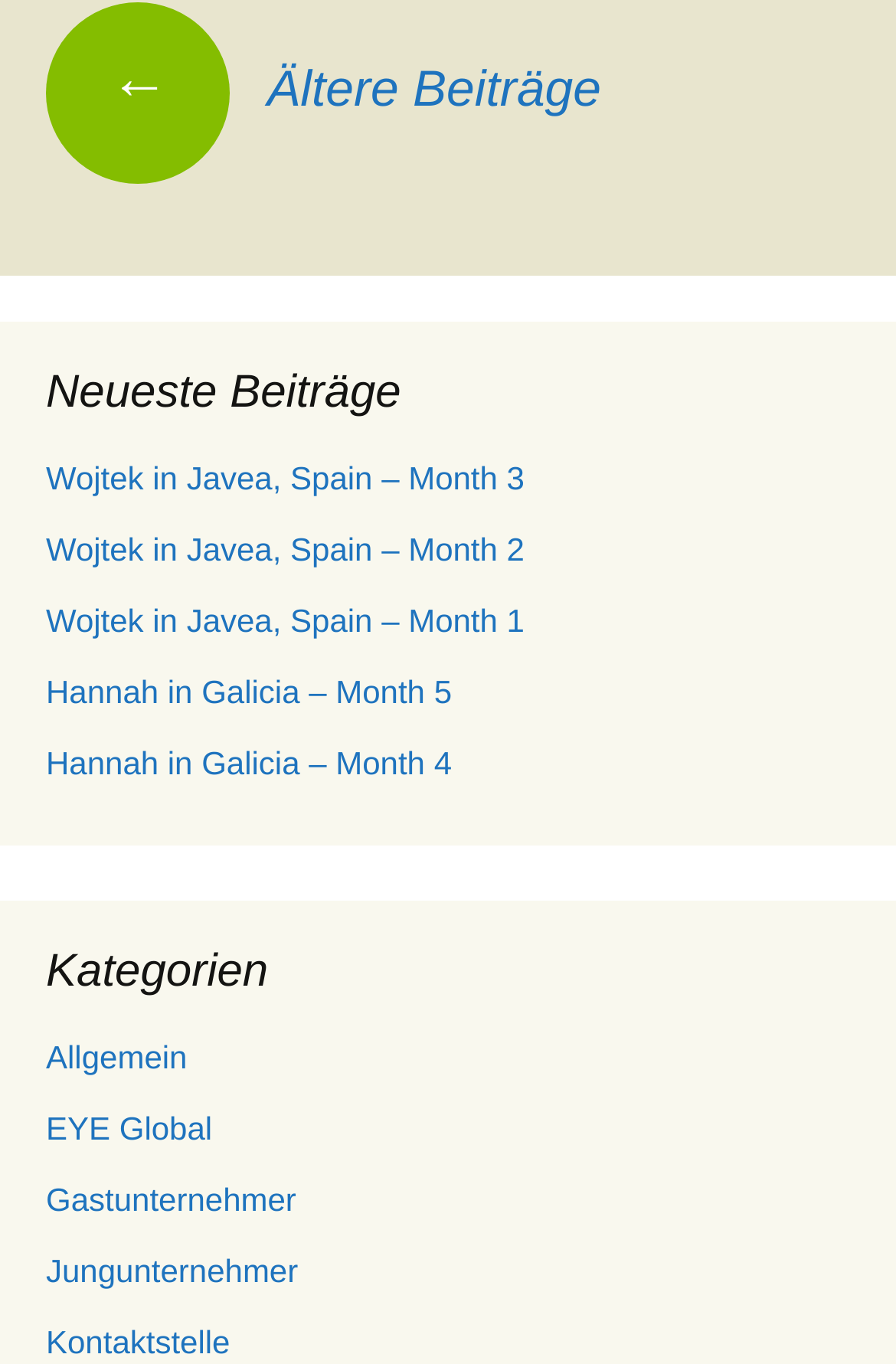Please provide the bounding box coordinates for the element that needs to be clicked to perform the instruction: "browse Allgemein category". The coordinates must consist of four float numbers between 0 and 1, formatted as [left, top, right, bottom].

[0.051, 0.762, 0.209, 0.789]